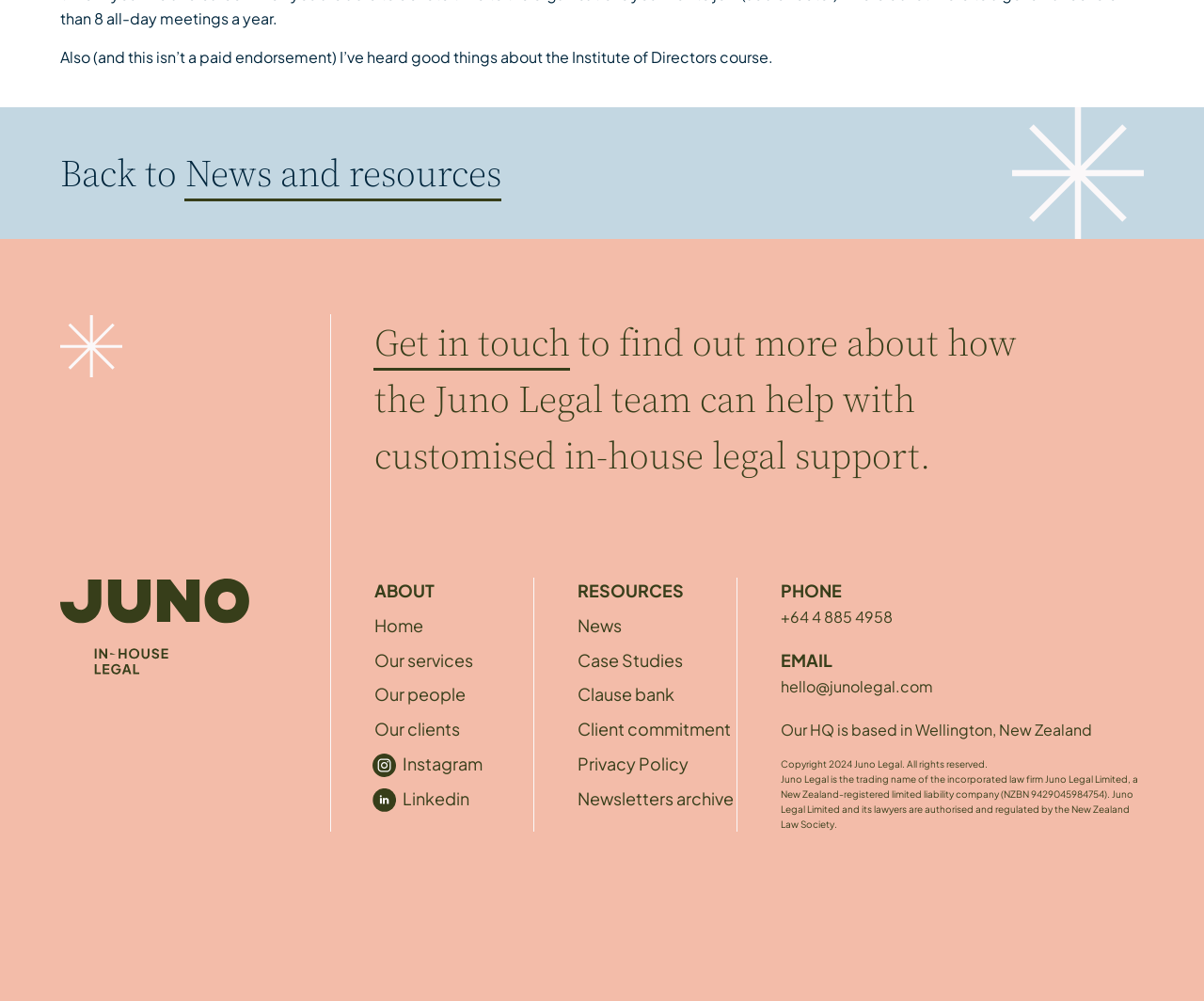What is the name of the law firm?
Please look at the screenshot and answer using one word or phrase.

Juno Legal